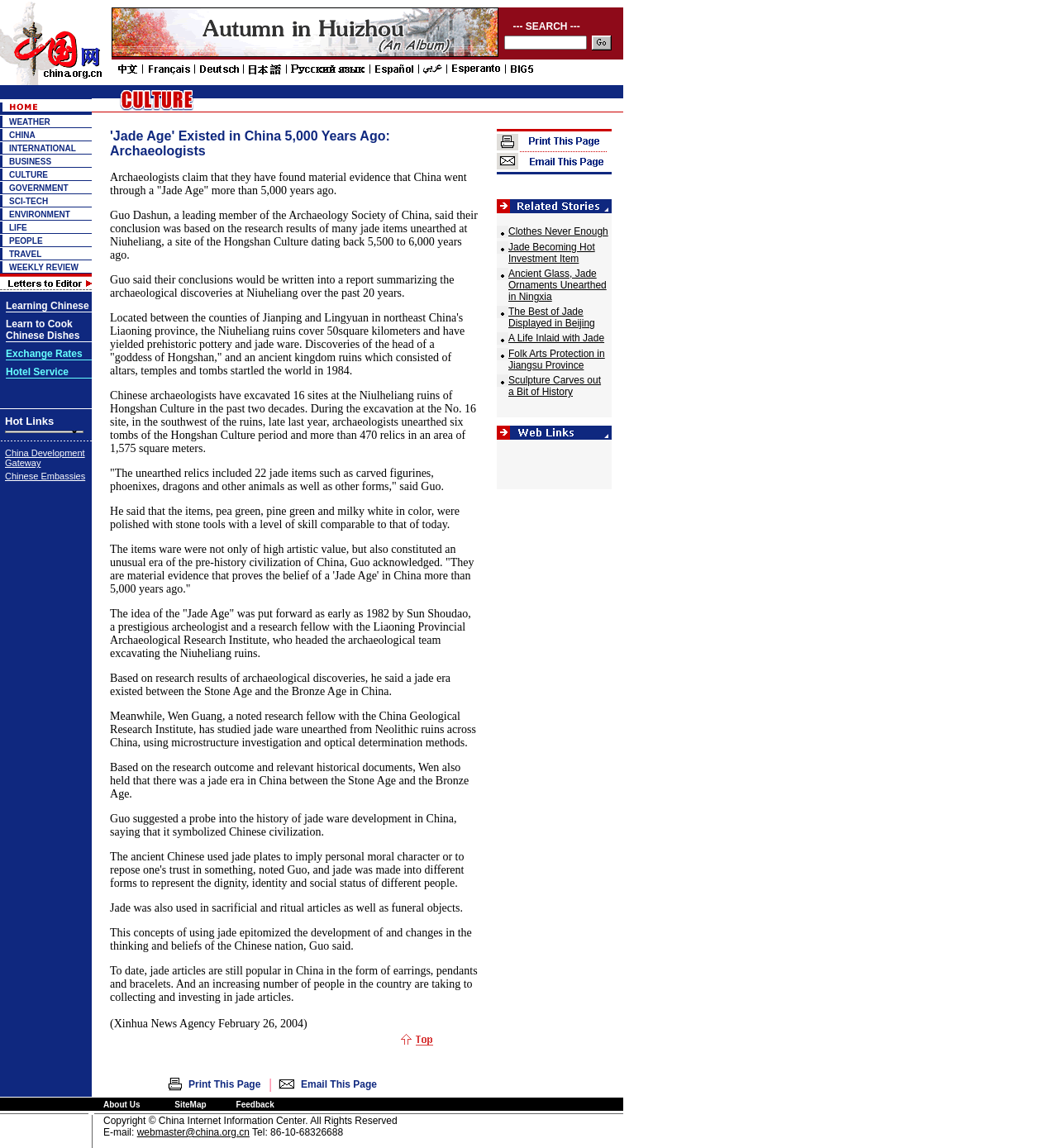What type of images are used on this webpage?
Kindly offer a comprehensive and detailed response to the question.

The webpage uses various images, including icons and logos, to enhance the user experience and provide visual cues. The images are used to represent different categories of news, and they are also used as icons for the search bar and other interactive elements.